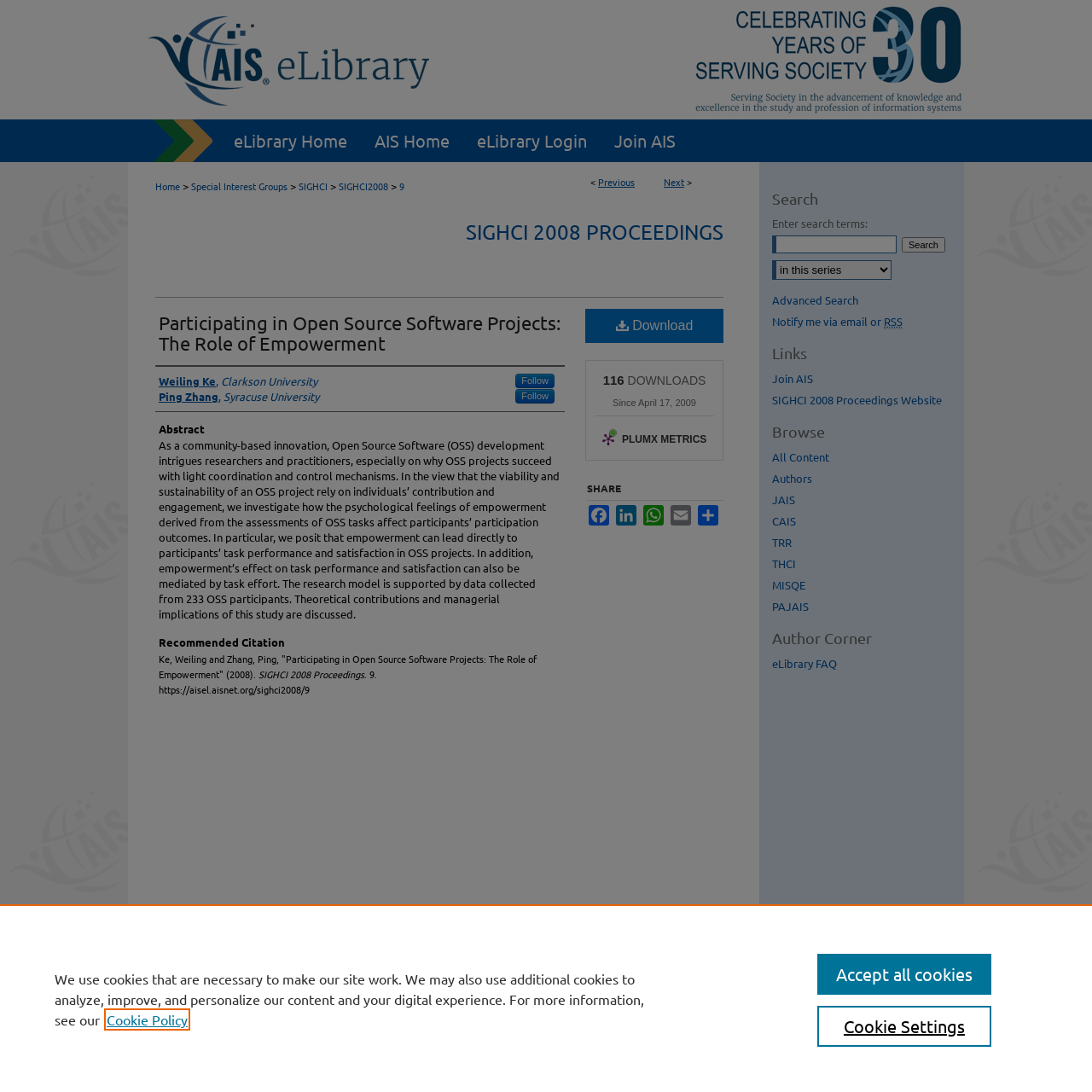Find the primary header on the webpage and provide its text.

Participating in Open Source Software Projects: The Role of Empowerment